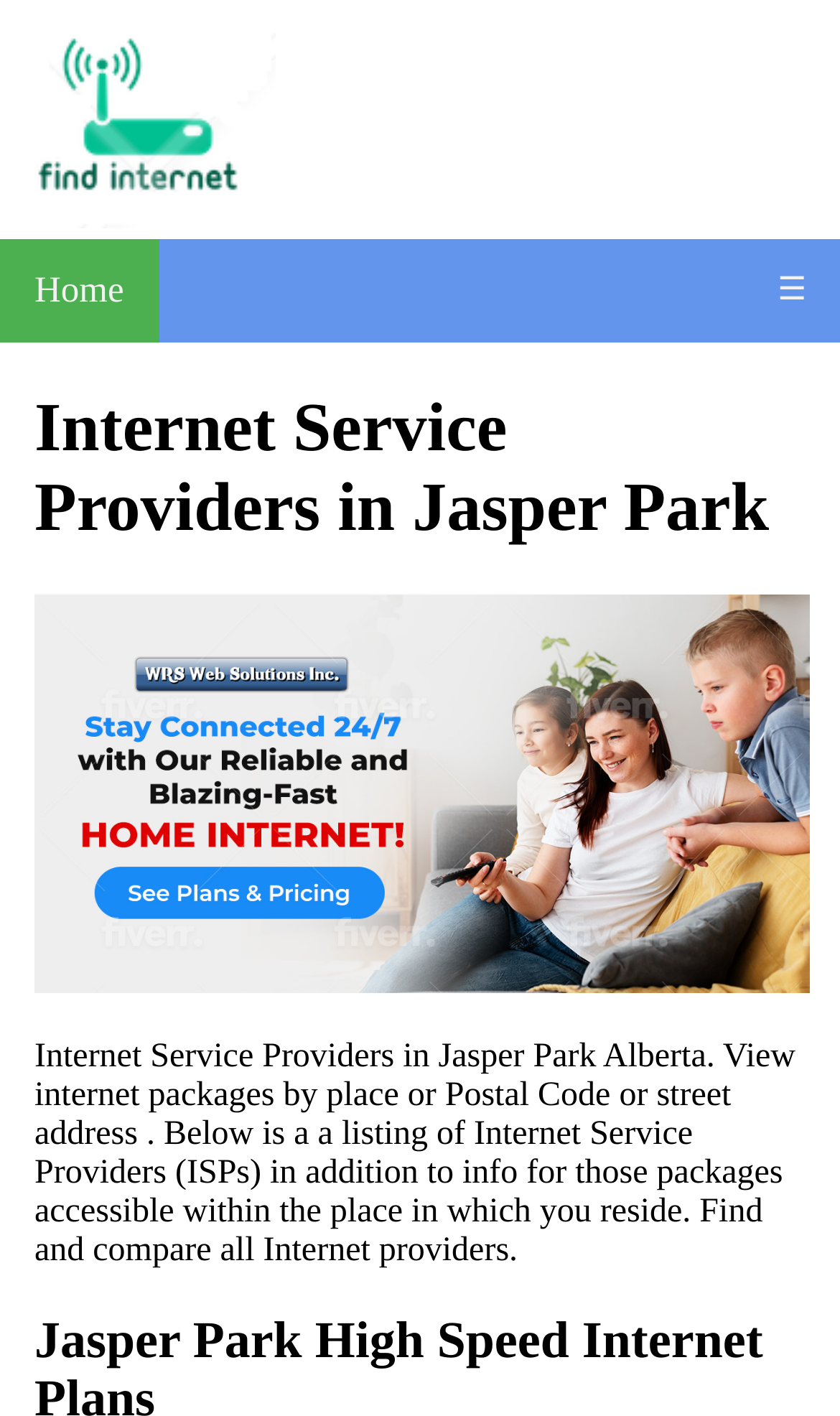How can users search for internet plans?
Please provide a single word or phrase answer based on the image.

By place or postal code